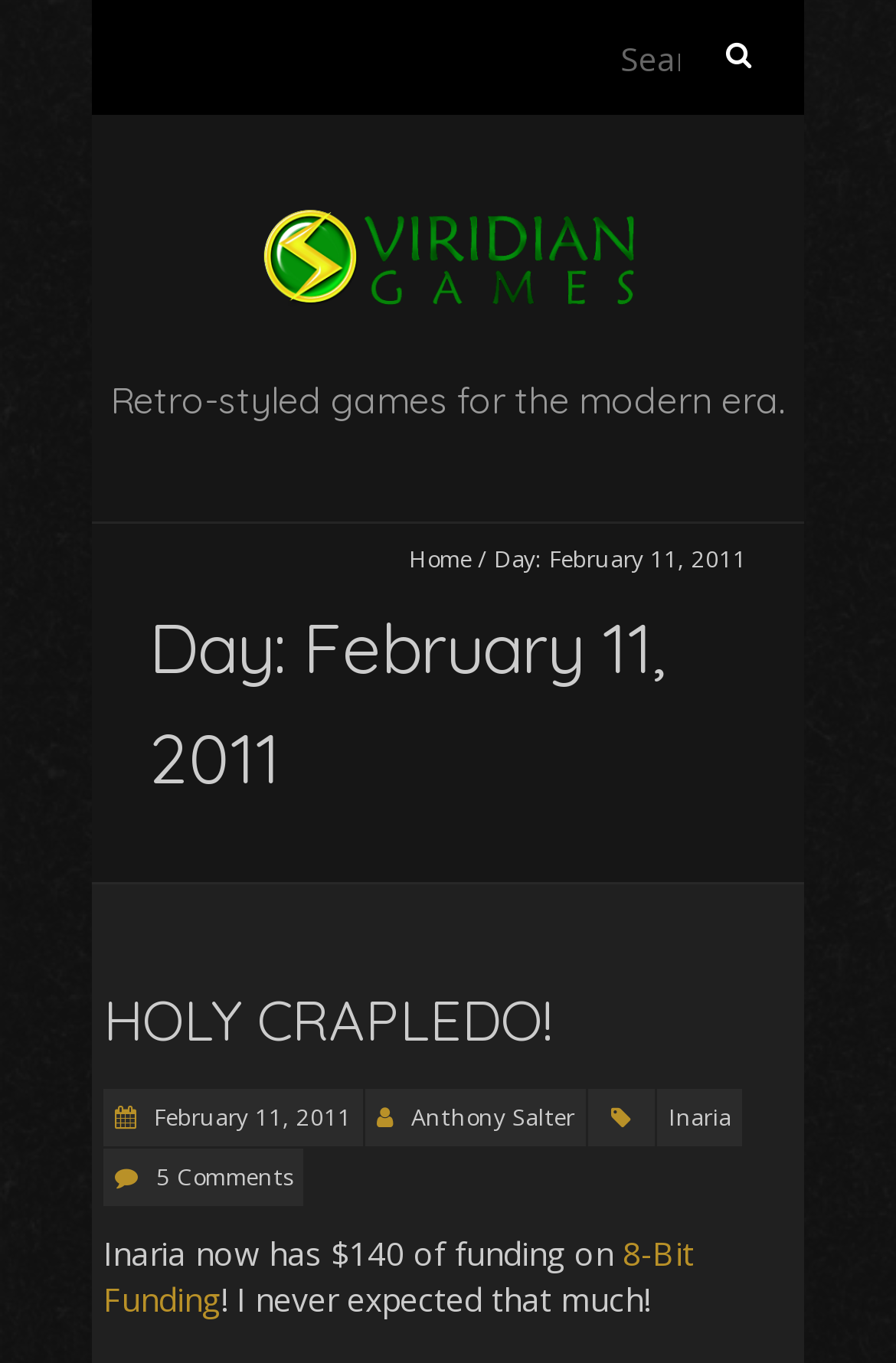Please provide a comprehensive answer to the question based on the screenshot: What is the name of the funding program mentioned?

The name of the funding program can be found in the link '8-Bit Funding' at the bottom of the webpage, which is related to the game 'Inaria'.